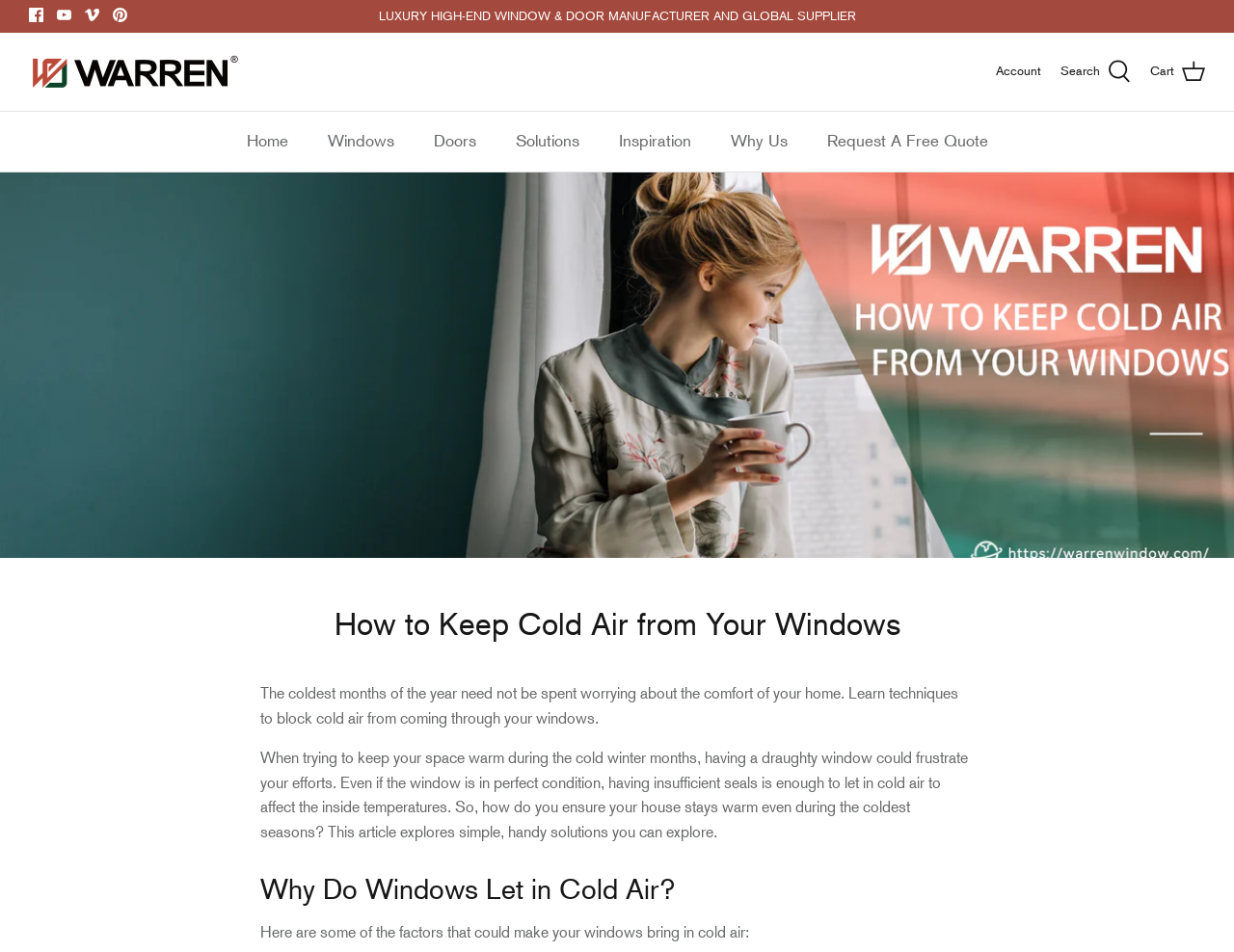Determine the bounding box coordinates for the region that must be clicked to execute the following instruction: "Learn about Windows".

[0.251, 0.118, 0.333, 0.18]